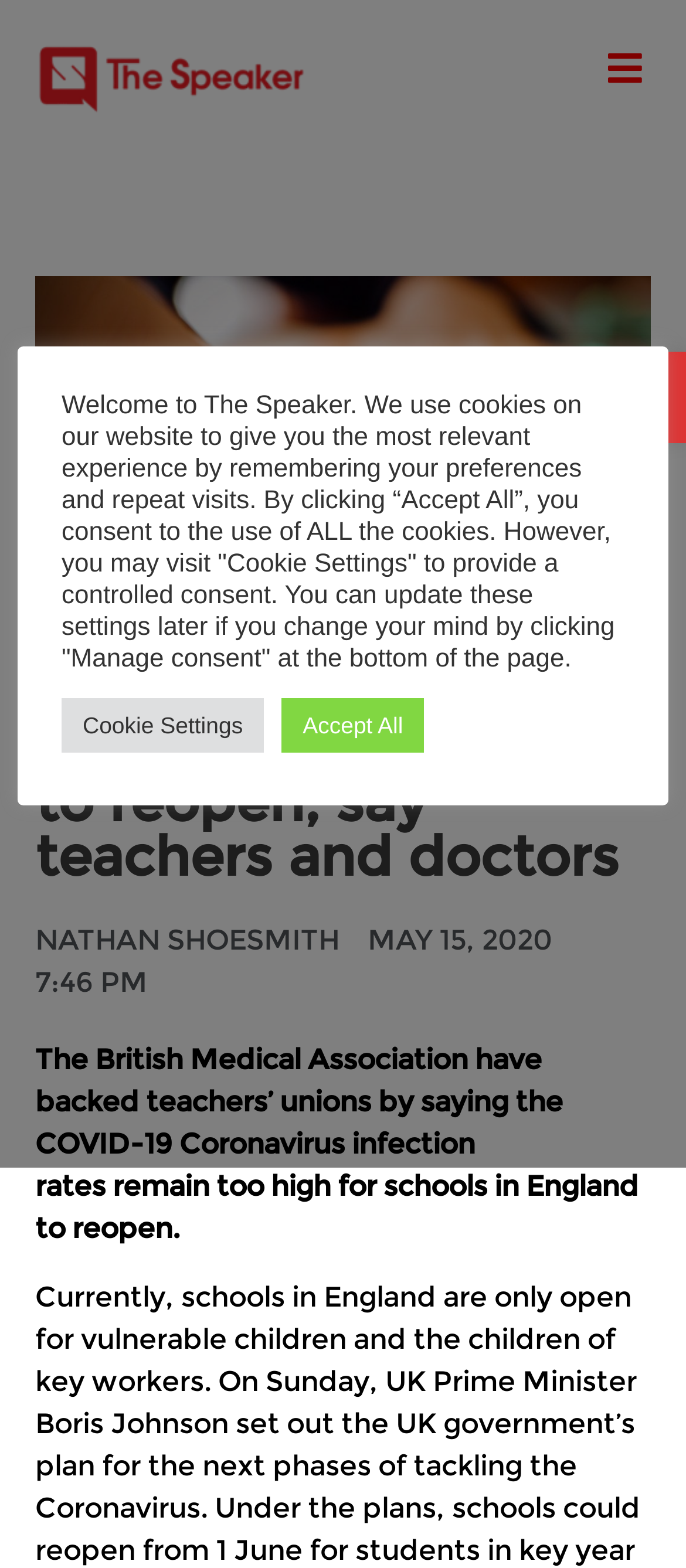Identify and provide the text of the main header on the webpage.

Too early for schools to reopen, say teachers and doctors